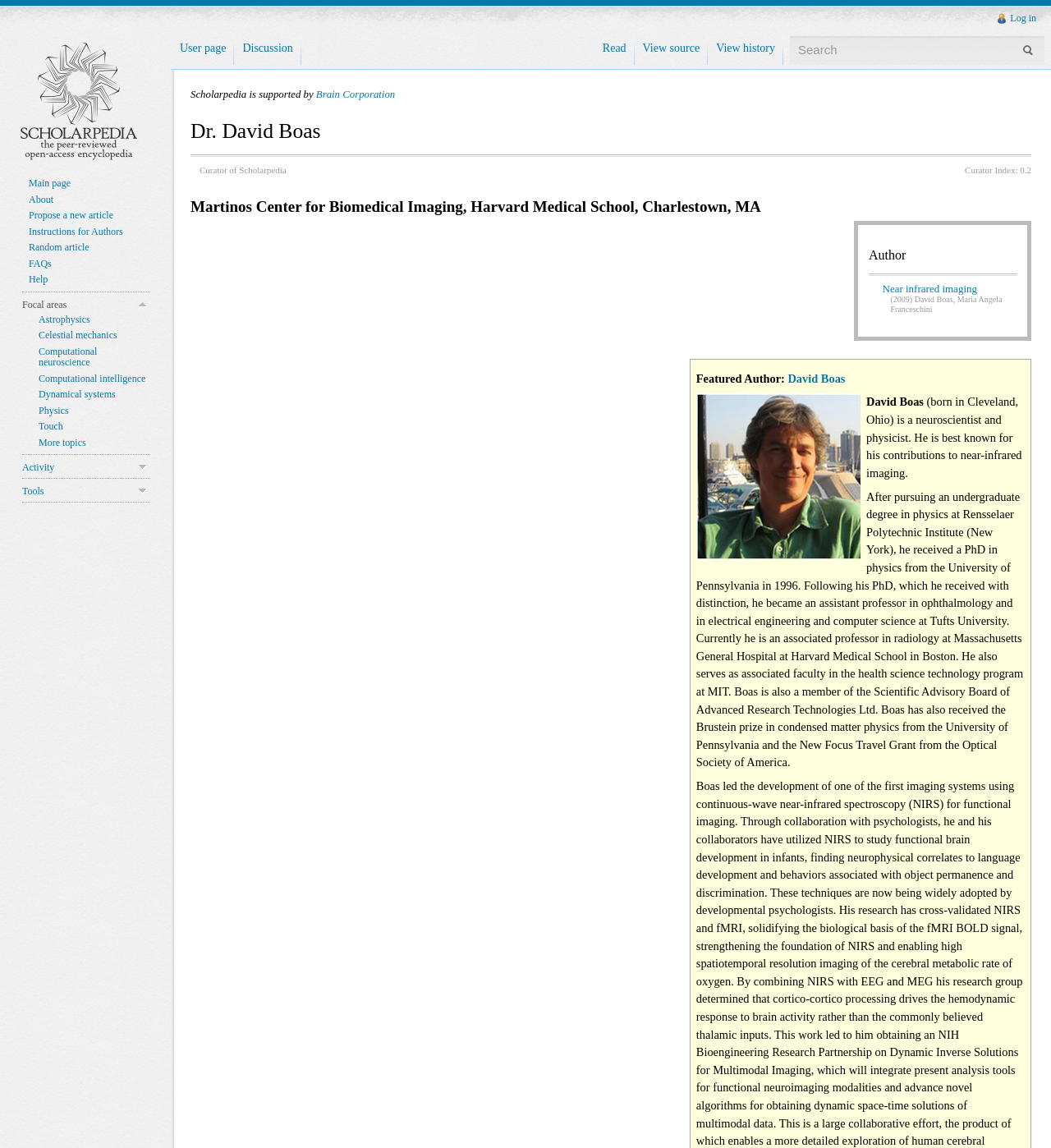Create a detailed narrative of the webpage’s visual and textual elements.

This webpage is about Dr. David Boas, a neuroscientist and physicist. At the top, there is a heading with his name, followed by a subtitle "Curator of Scholarpedia". On the left side, there is a table of contents with links to various sections, including "Martinos Center for Biomedical Imaging, Harvard Medical School, Charlestown, MA", "Author", and "Featured Author". 

Below the table of contents, there is a section about Dr. Boas' biography, which includes his education, career, and achievements. This section is accompanied by an image of Dr. Boas on the right side. 

On the top right corner, there are several links, including "Log in", "User page", "Discussion", "Read", "View source", and "View history". There is also a search bar with a "Search" button. 

At the bottom of the page, there are more links to various topics, including "Astrophysics", "Celestial mechanics", "Computational neuroscience", and "Physics". There are also headings for "Focal areas" and "Activity" with links to related topics.